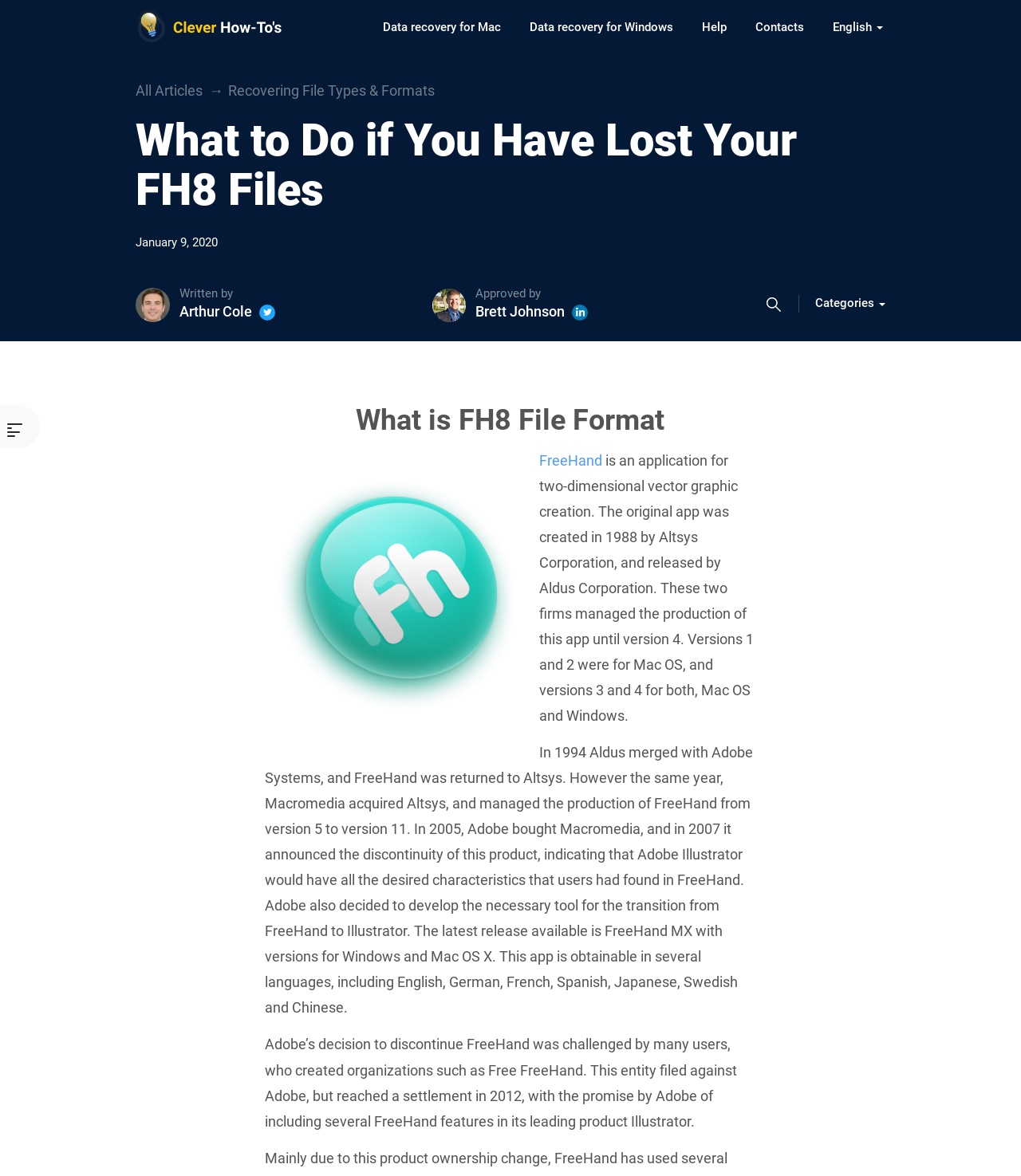Please specify the bounding box coordinates of the clickable region necessary for completing the following instruction: "Visit the Twitter page of Arthur Cole". The coordinates must consist of four float numbers between 0 and 1, i.e., [left, top, right, bottom].

[0.254, 0.259, 0.27, 0.273]